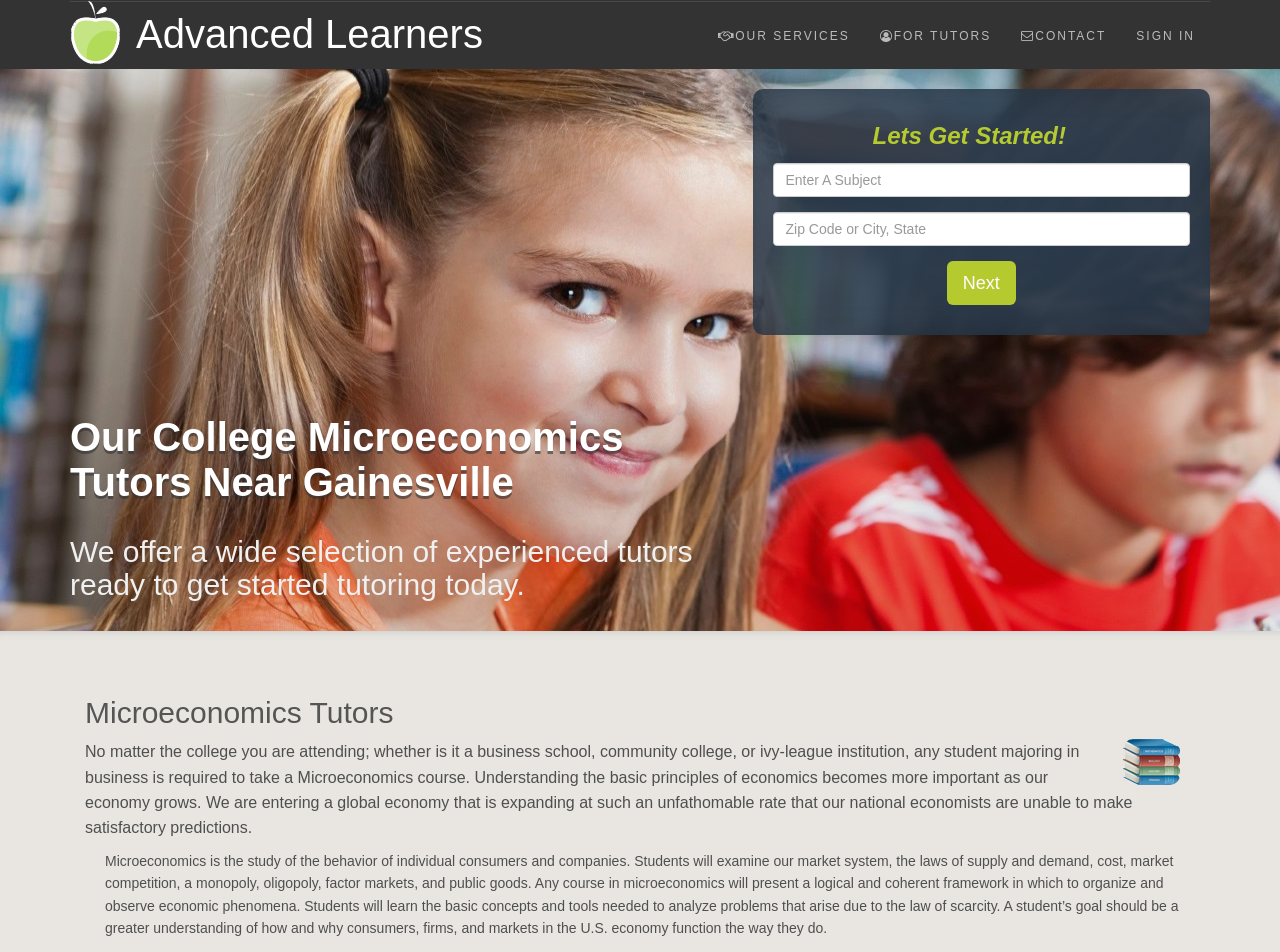Refer to the image and provide an in-depth answer to the question: 
What is the main topic of the webpage?

The main topic of the webpage is Microeconomics Tutors, which can be inferred from the heading 'Microeconomics Tutors' and the description of the webpage, which mentions college microeconomics tutors near Gainesville.